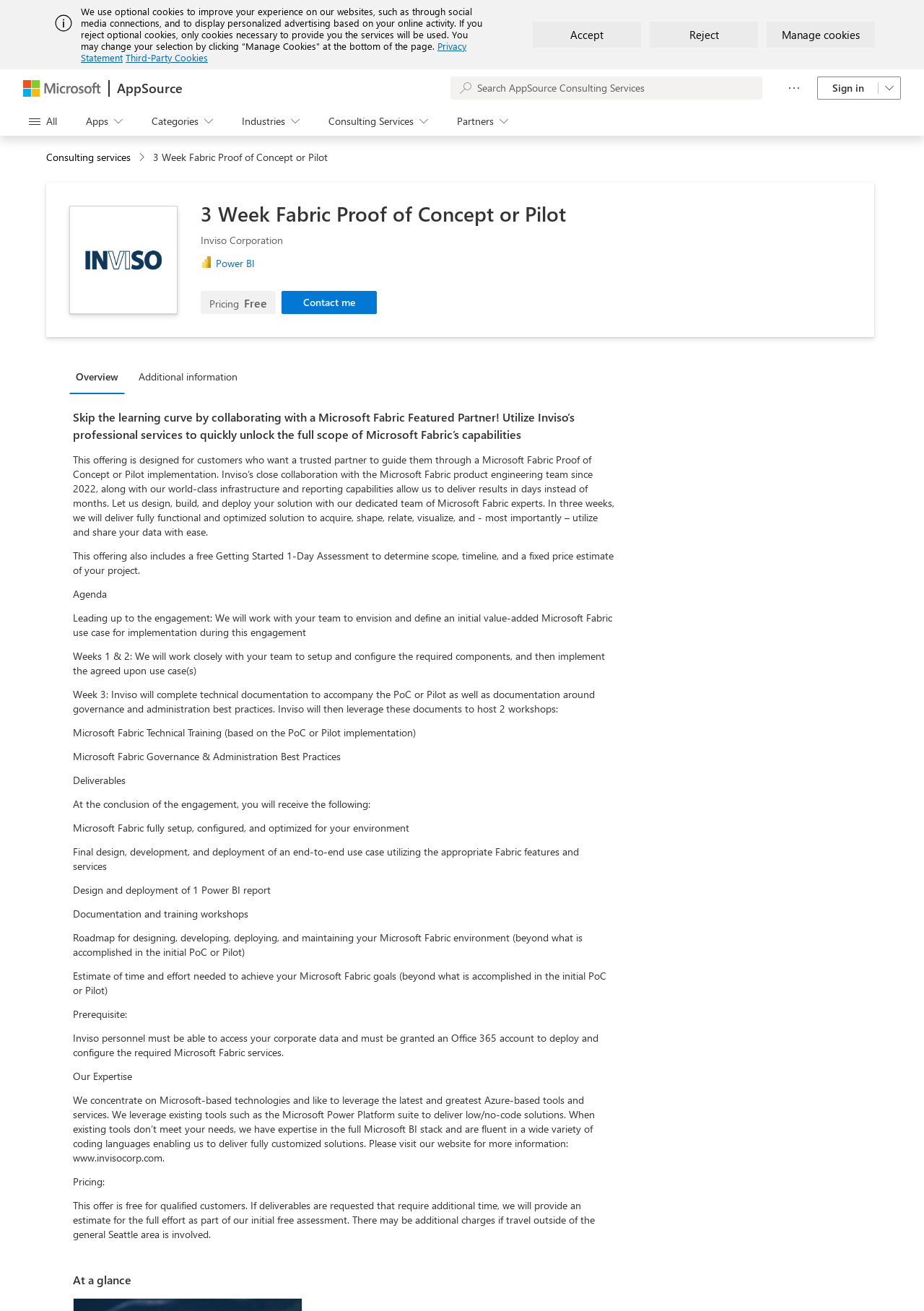Given the description parent_node: AppSource title="Microsoft", predict the bounding box coordinates of the UI element. Ensure the coordinates are in the format (top-left x, top-left y, bottom-right x, bottom-right y) and all values are between 0 and 1.

[0.025, 0.061, 0.109, 0.074]